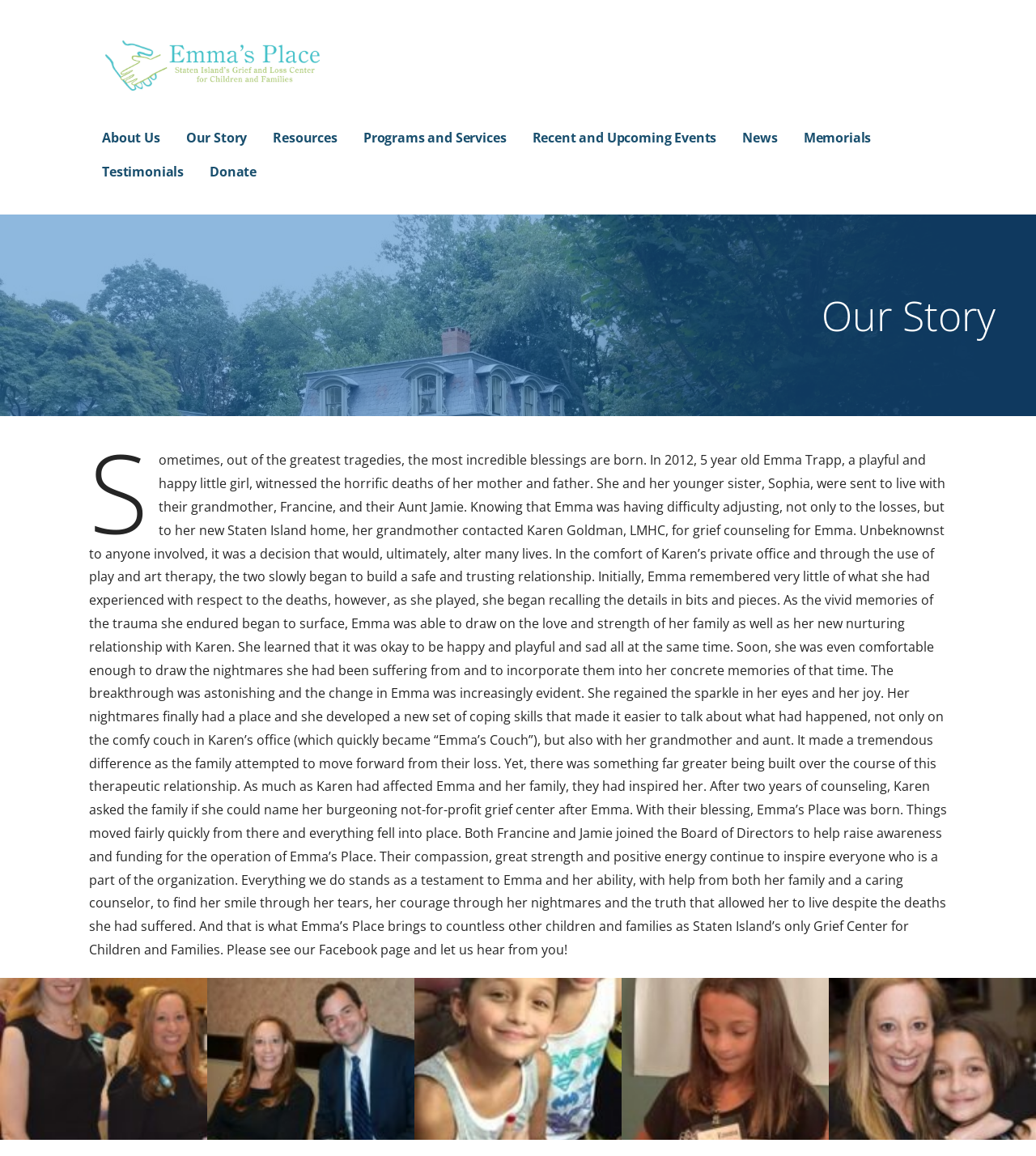Predict the bounding box of the UI element that fits this description: "parent_node: Emma's Place".

[0.102, 0.048, 0.309, 0.063]